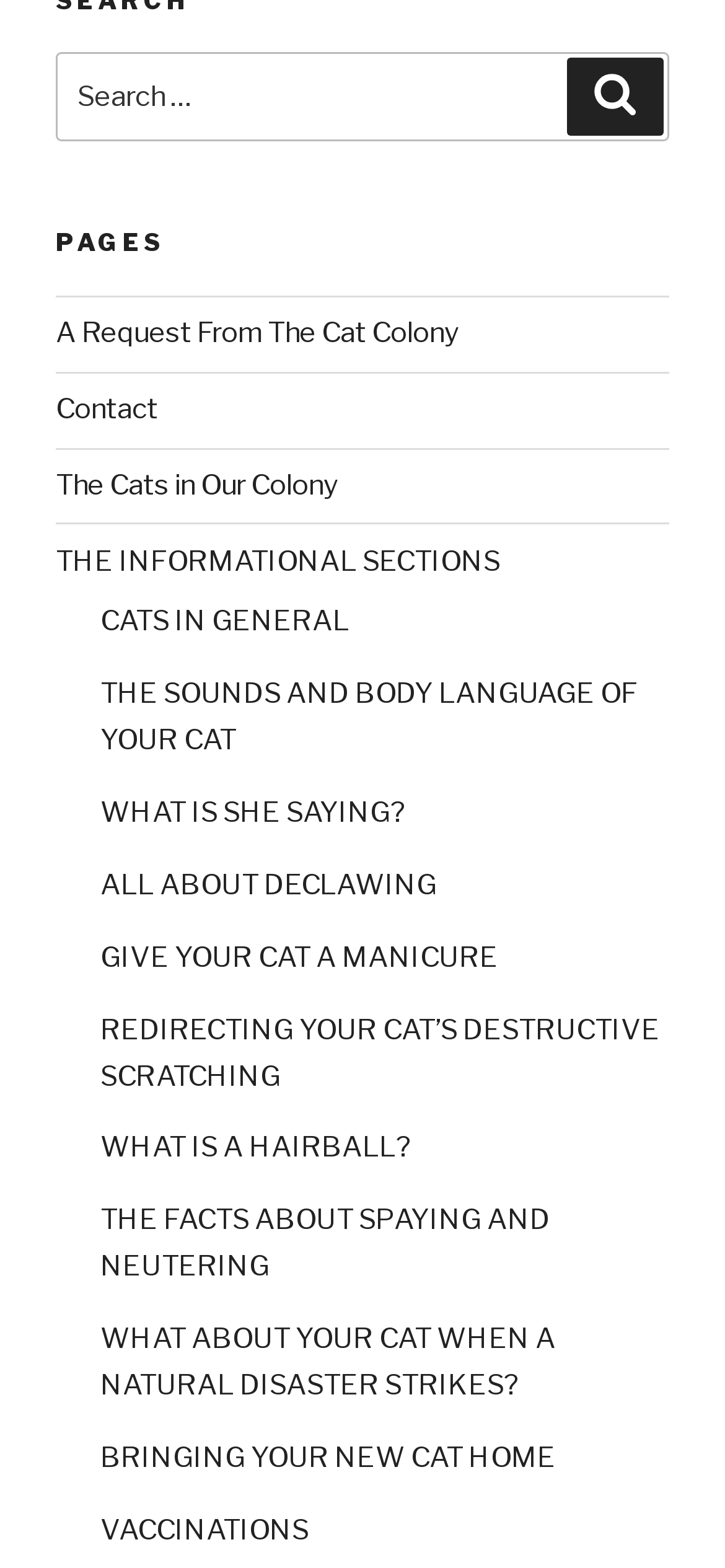Extract the bounding box coordinates for the UI element described by the text: "CATS IN GENERAL". The coordinates should be in the form of [left, top, right, bottom] with values between 0 and 1.

[0.138, 0.386, 0.482, 0.407]